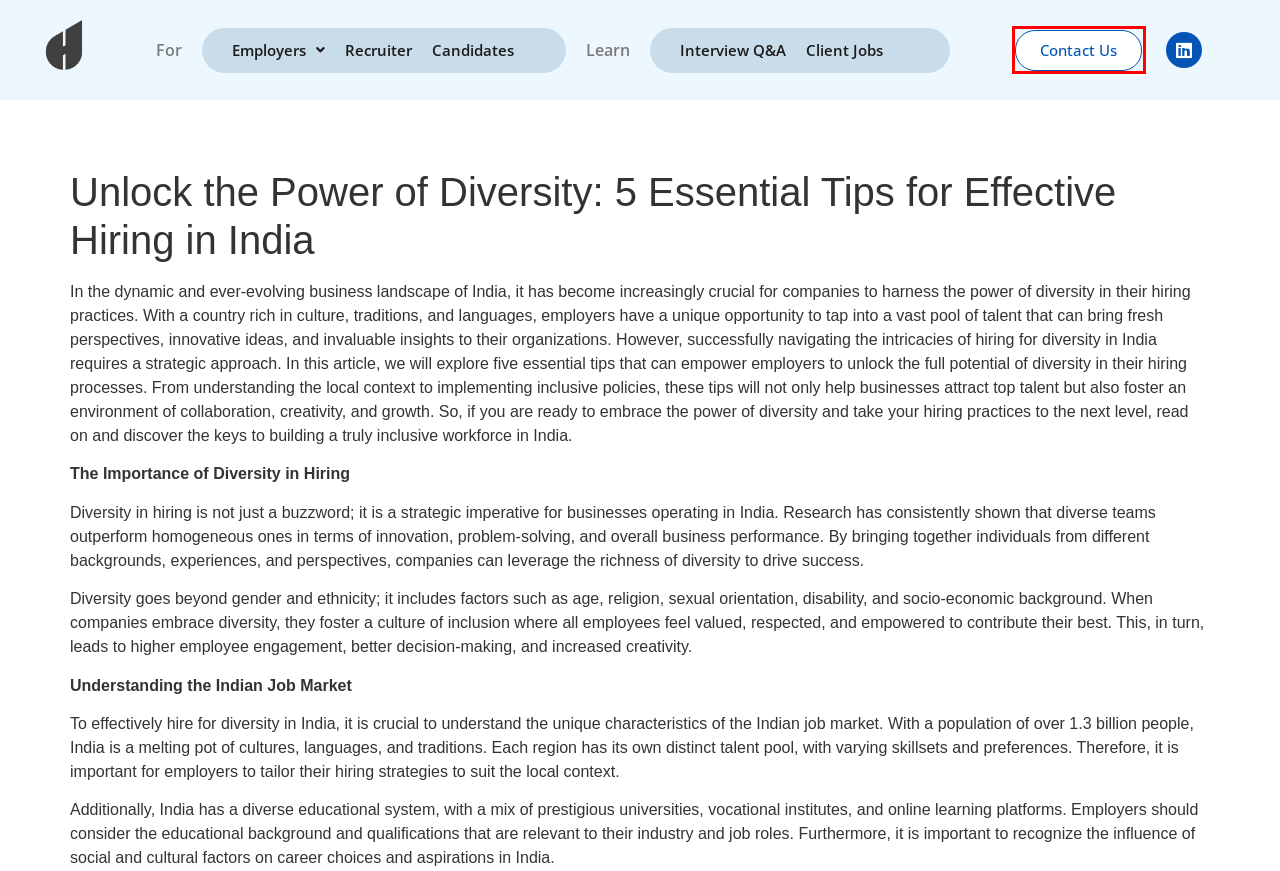After examining the screenshot of a webpage with a red bounding box, choose the most accurate webpage description that corresponds to the new page after clicking the element inside the red box. Here are the candidates:
A. Jobs - Resume Templates
B. Recruitment Process Outsourcing - RPO - Resume Templates
C. Unlock the Power of LinkedIn: A Step-by-Step Guide to Finding Top Candidates - Resume Templates
D. Contact Us - Resume Templates
E. Recruiter - Resume Templates
F. Interview Preparation - Resume Templates
G. How To Craft A LinkedIn Profile That Can Land You In Job Immediately? - Resume Templates
H. Employer - Resume Templates

D